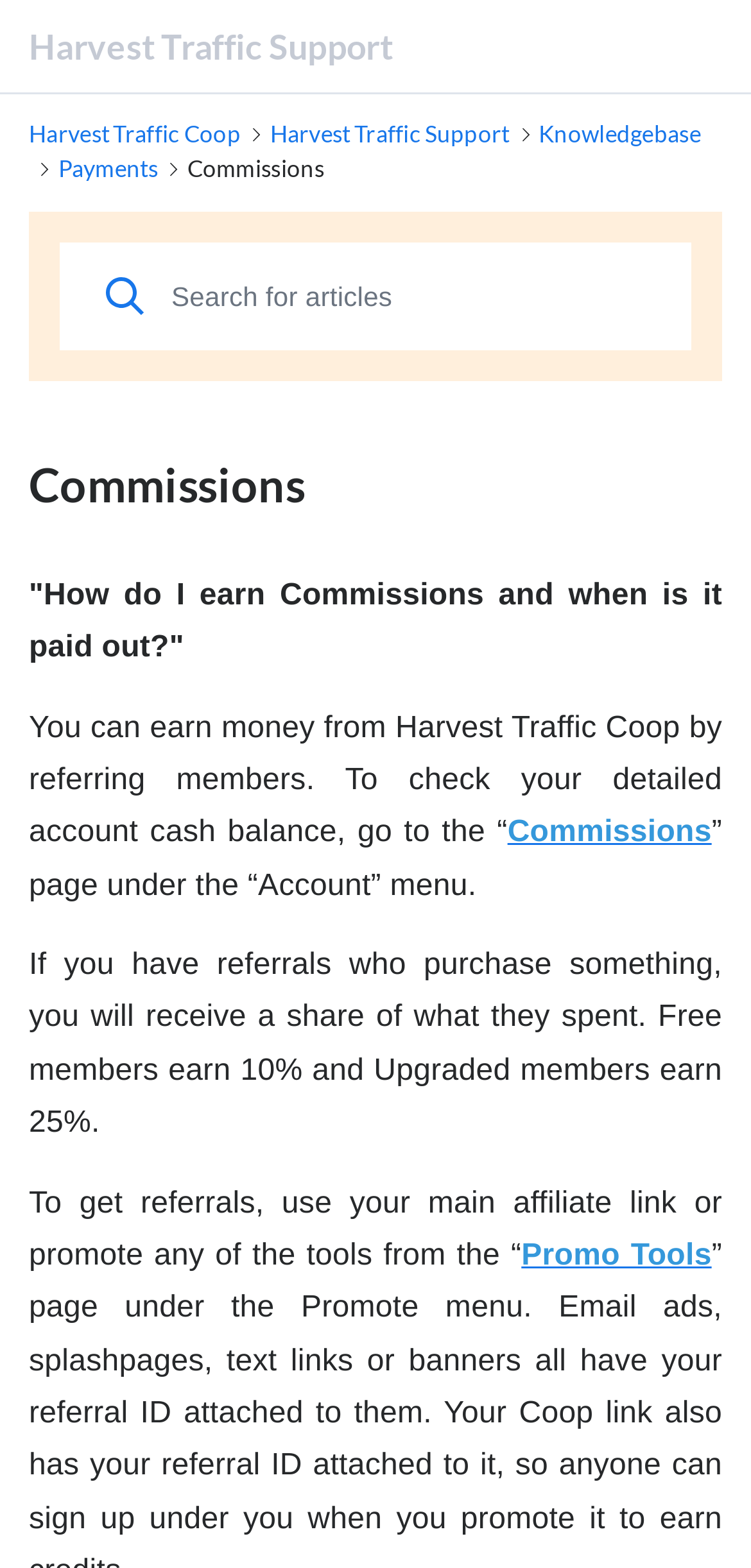From the image, can you give a detailed response to the question below:
What is the purpose of the 'Promo Tools' page?

I found the answer by reading the text on the webpage, which states that 'To get referrals, use your main affiliate link or promote any of the tools from the “Promo Tools”'.